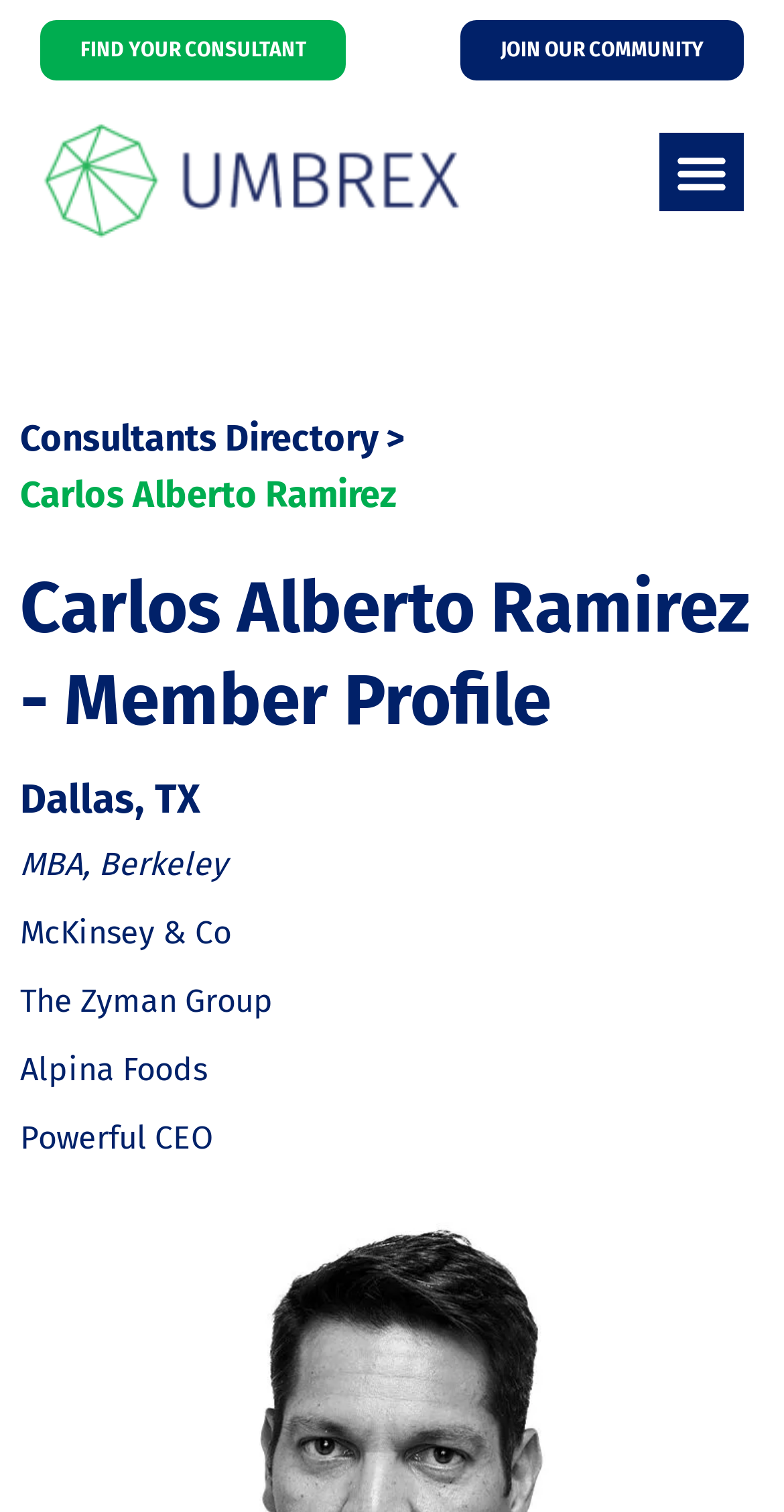Provide a thorough description of the webpage you see.

The webpage is about Carlos Alberto Ramirez, an independent management consultant with experience at top-tier firms such as McKinsey & Co. At the top of the page, there are three links: "FIND YOUR CONSULTANT" and "JOIN OUR COMMUNITY" on the right, and "Umbrex Website" on the left, accompanied by the Umbrex Logo. 

Below these links, there is a button labeled "Menu Toggle" on the right. On the left, there is a link "Consultants Directory >", followed by the name "Carlos Alberto Ramirez" and a heading that reads "Carlos Alberto Ramirez - Member Profile". 

Underneath the member profile heading, there is a heading that indicates the location "Dallas, TX". Below this, there are several lines of text that describe Carlos Alberto Ramirez's background, including his education "MBA, Berkeley", and his work experience at "McKinsey & Co", "The Zyman Group", "Alpina Foods", and "Powerful CEO".